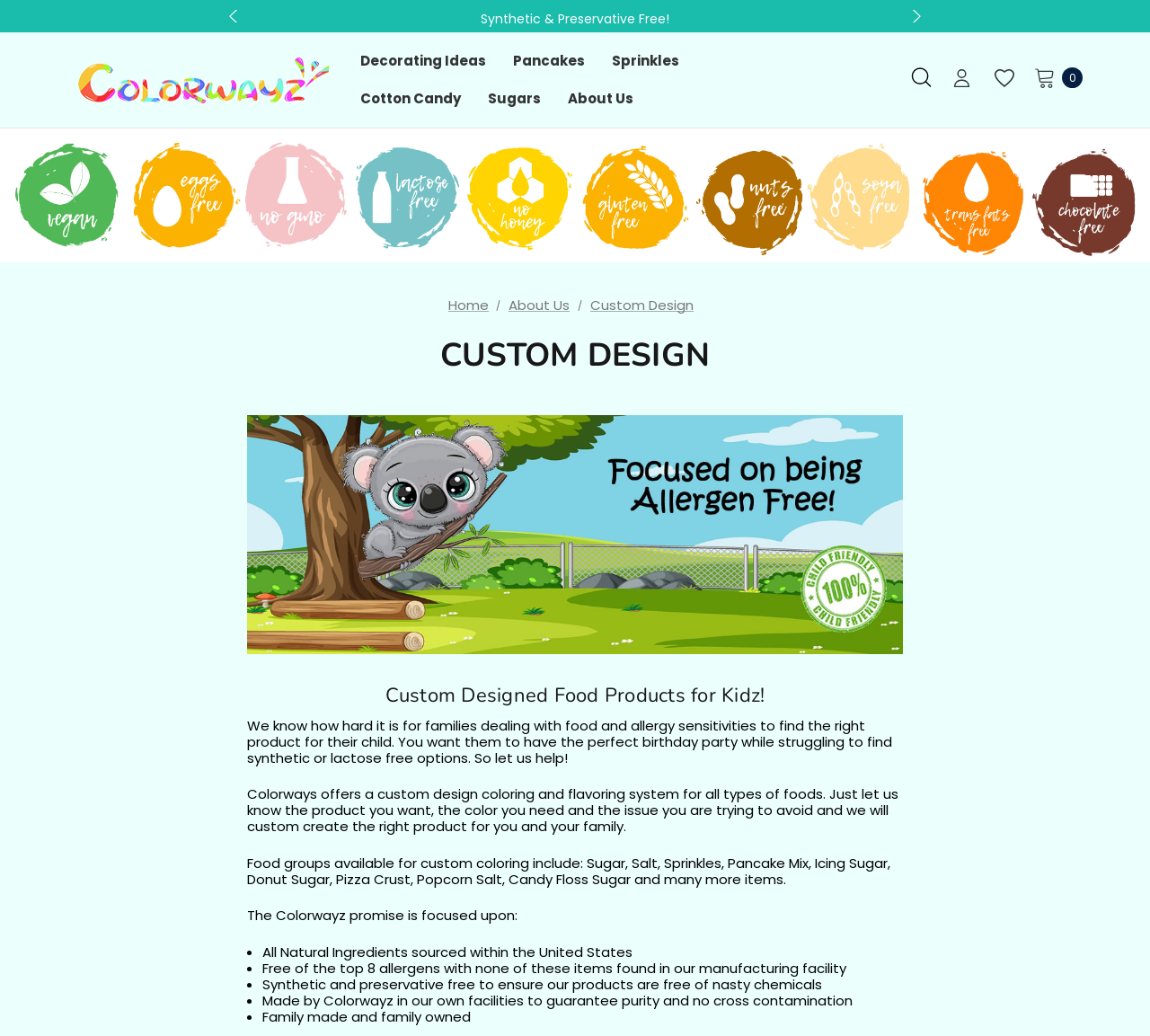Kindly determine the bounding box coordinates of the area that needs to be clicked to fulfill this instruction: "Search for something".

[0.784, 0.054, 0.819, 0.095]